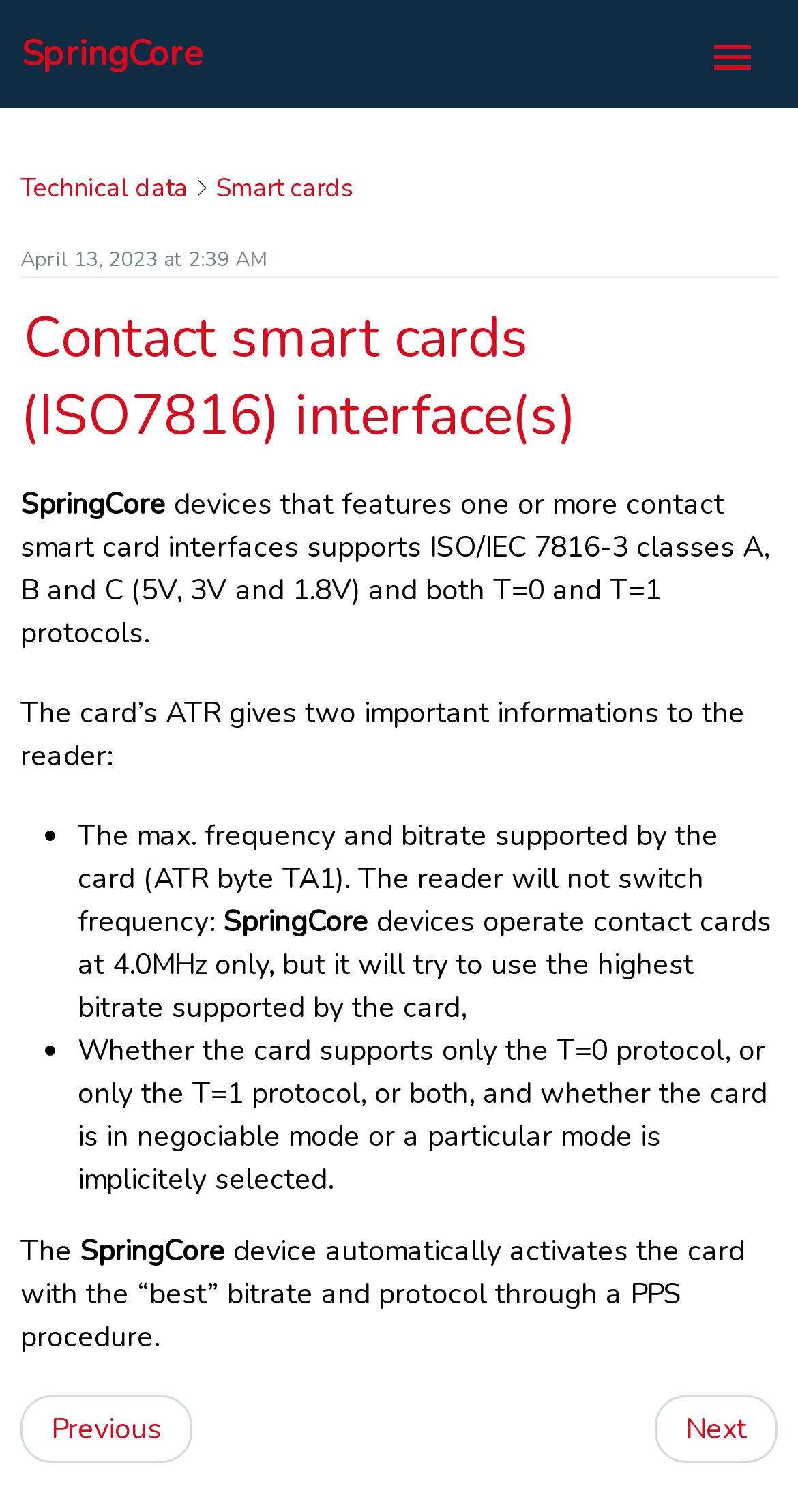Locate the UI element described as follows: "GET DATA". Return the bounding box coordinates as four float numbers between 0 and 1 in the order [left, top, right, bottom].

[0.115, 0.924, 1.0, 0.96]